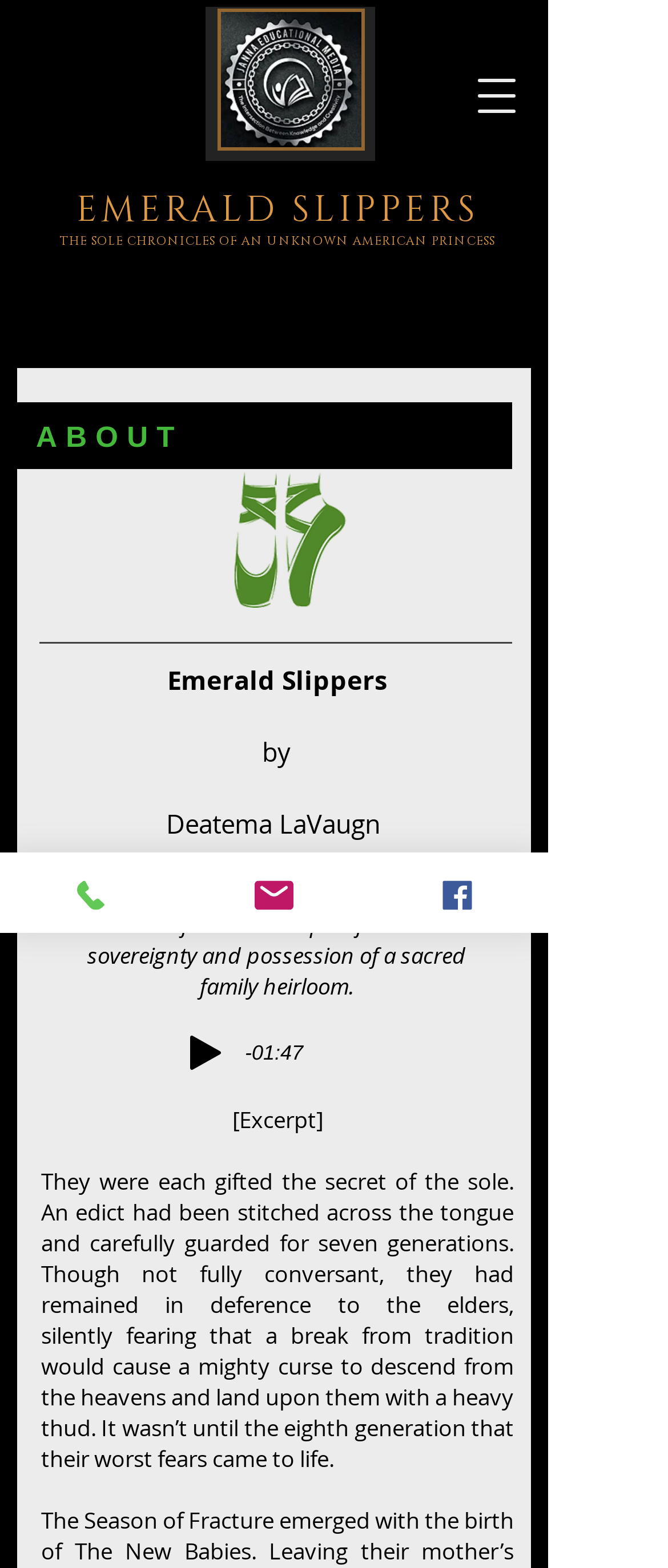Identify the bounding box coordinates for the UI element mentioned here: "aria-label="Play"". Provide the coordinates as four float values between 0 and 1, i.e., [left, top, right, bottom].

[0.285, 0.66, 0.331, 0.682]